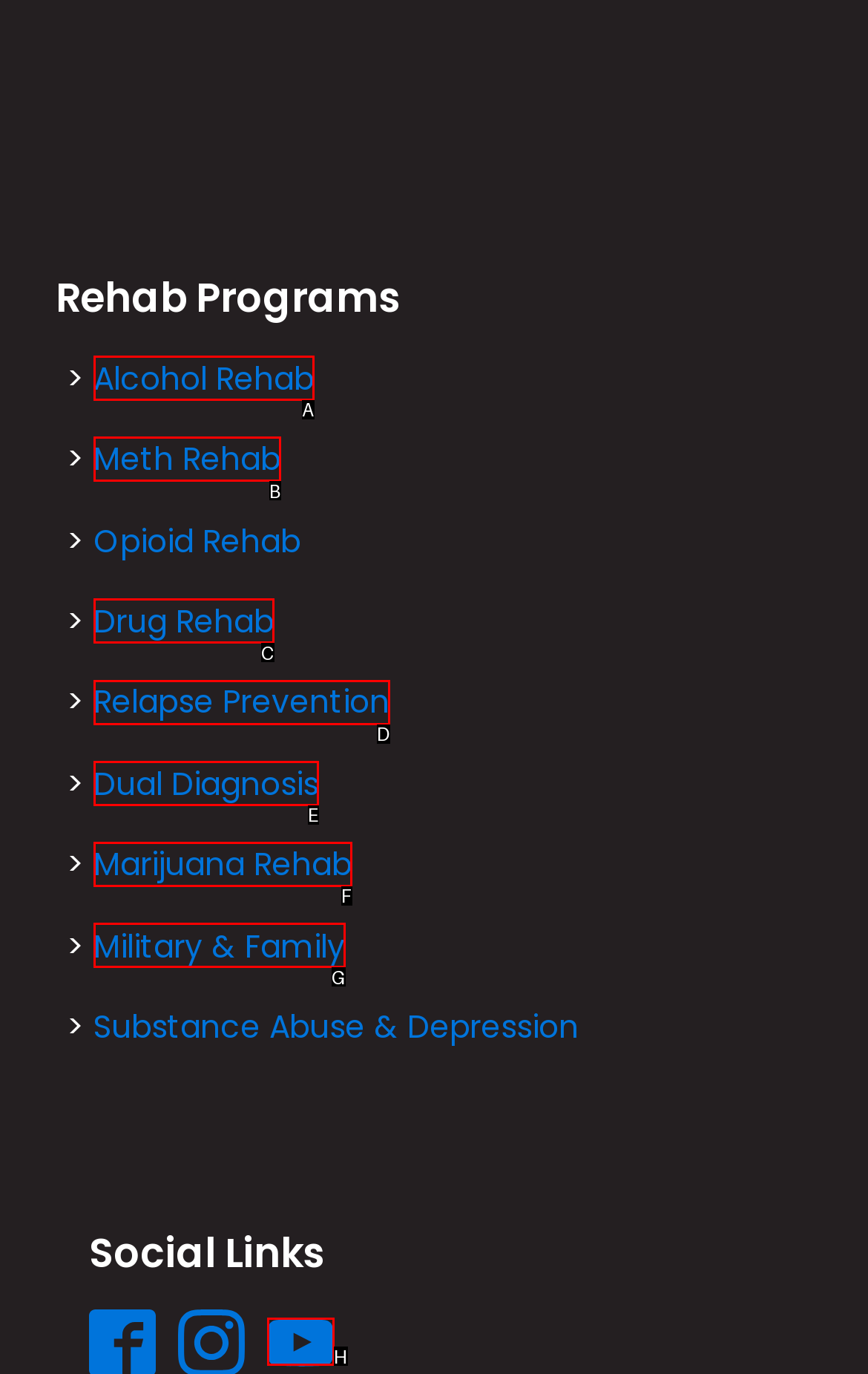Tell me the letter of the UI element I should click to accomplish the task: Click on youtube based on the choices provided in the screenshot.

H